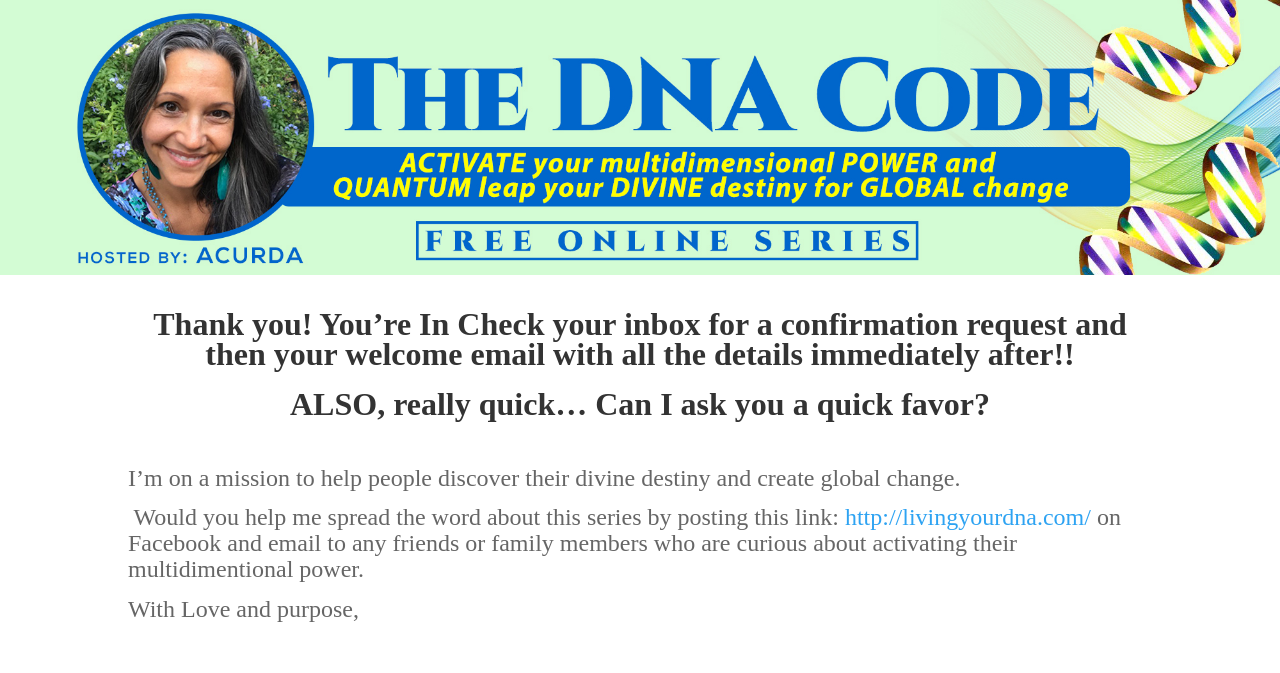What is the user asked to post on Facebook?
Can you provide an in-depth and detailed response to the question?

The user is asked to post a link, specifically 'http://livingyourdna.com/', on Facebook, as mentioned in the StaticText element.